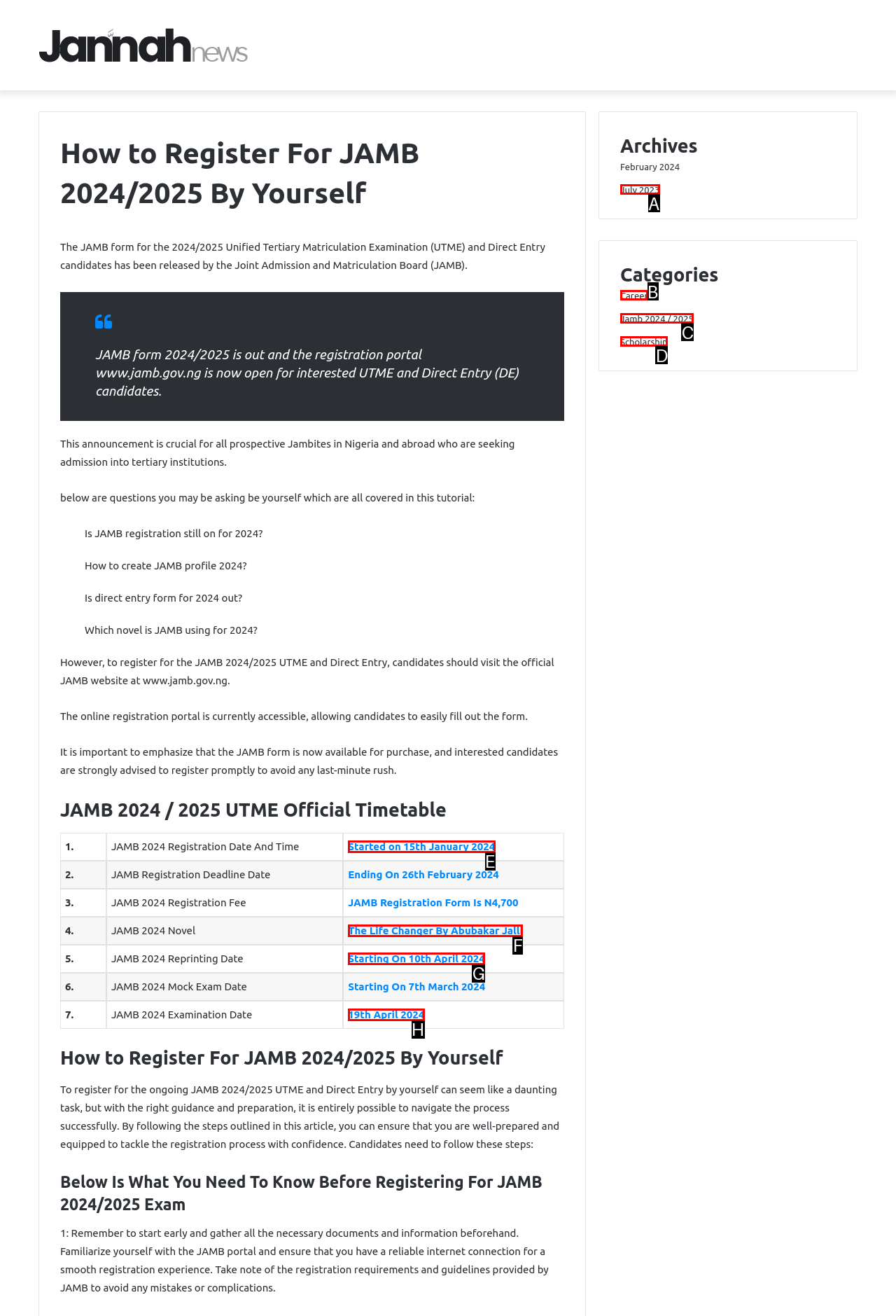Determine which option matches the description: Career. Answer using the letter of the option.

B